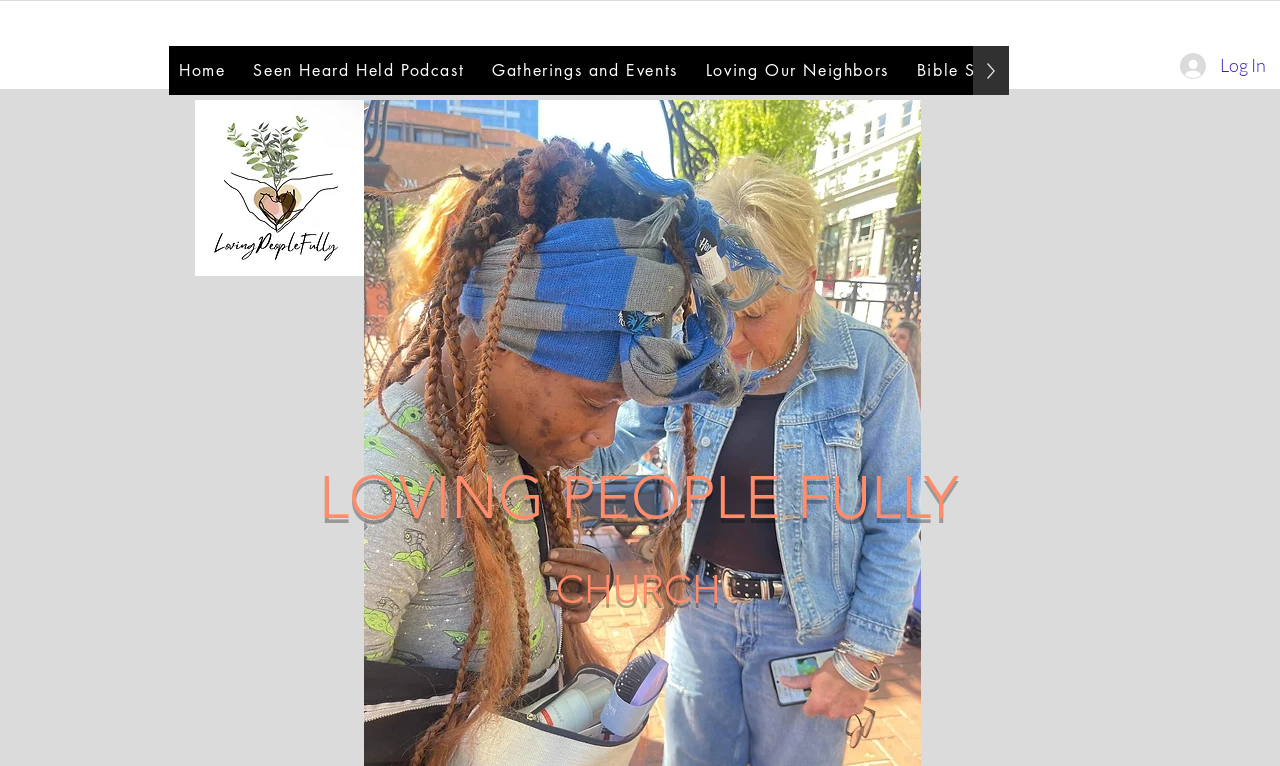Using the description: "Gatherings and Events", determine the UI element's bounding box coordinates. Ensure the coordinates are in the format of four float numbers between 0 and 1, i.e., [left, top, right, bottom].

[0.377, 0.06, 0.537, 0.124]